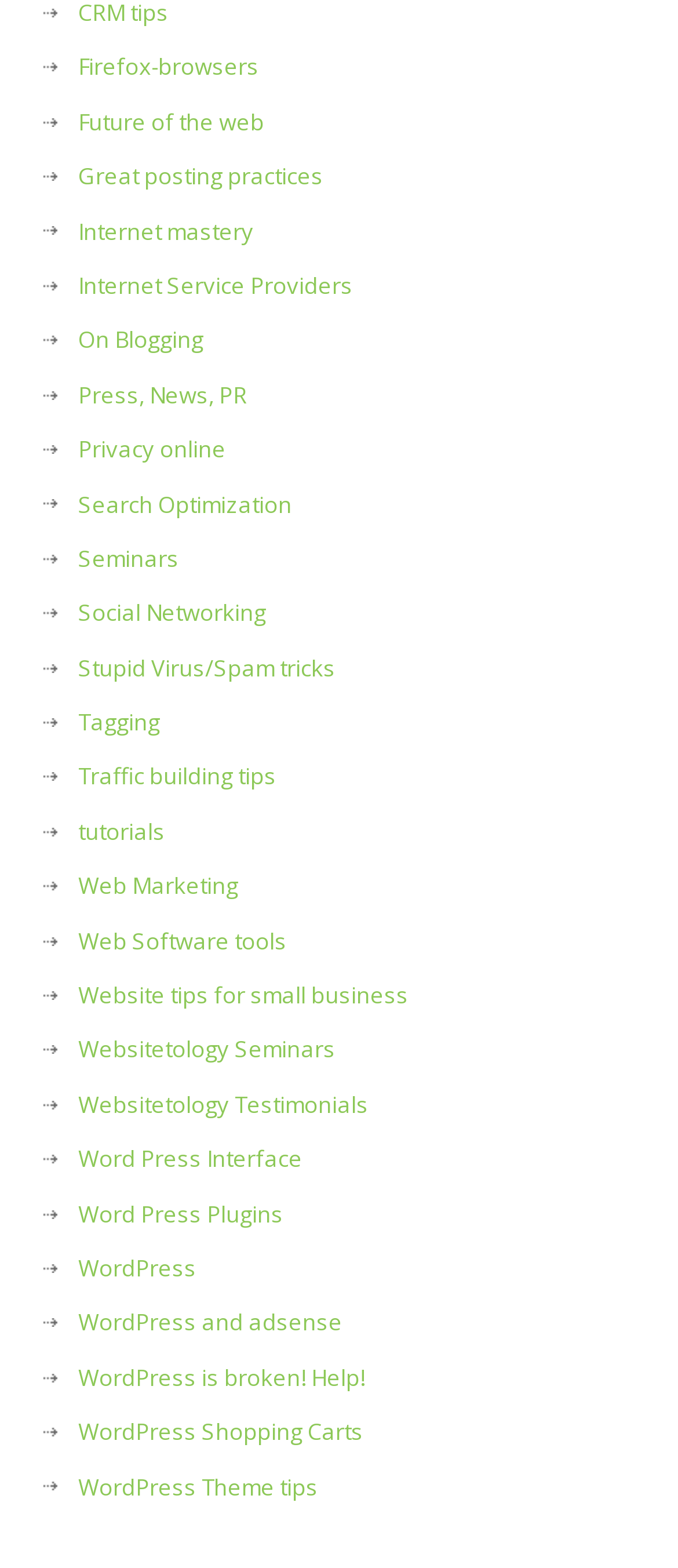Please specify the bounding box coordinates in the format (top-left x, top-left y, bottom-right x, bottom-right y), with all values as floating point numbers between 0 and 1. Identify the bounding box of the UI element described by: tutorials

[0.064, 0.521, 0.244, 0.54]